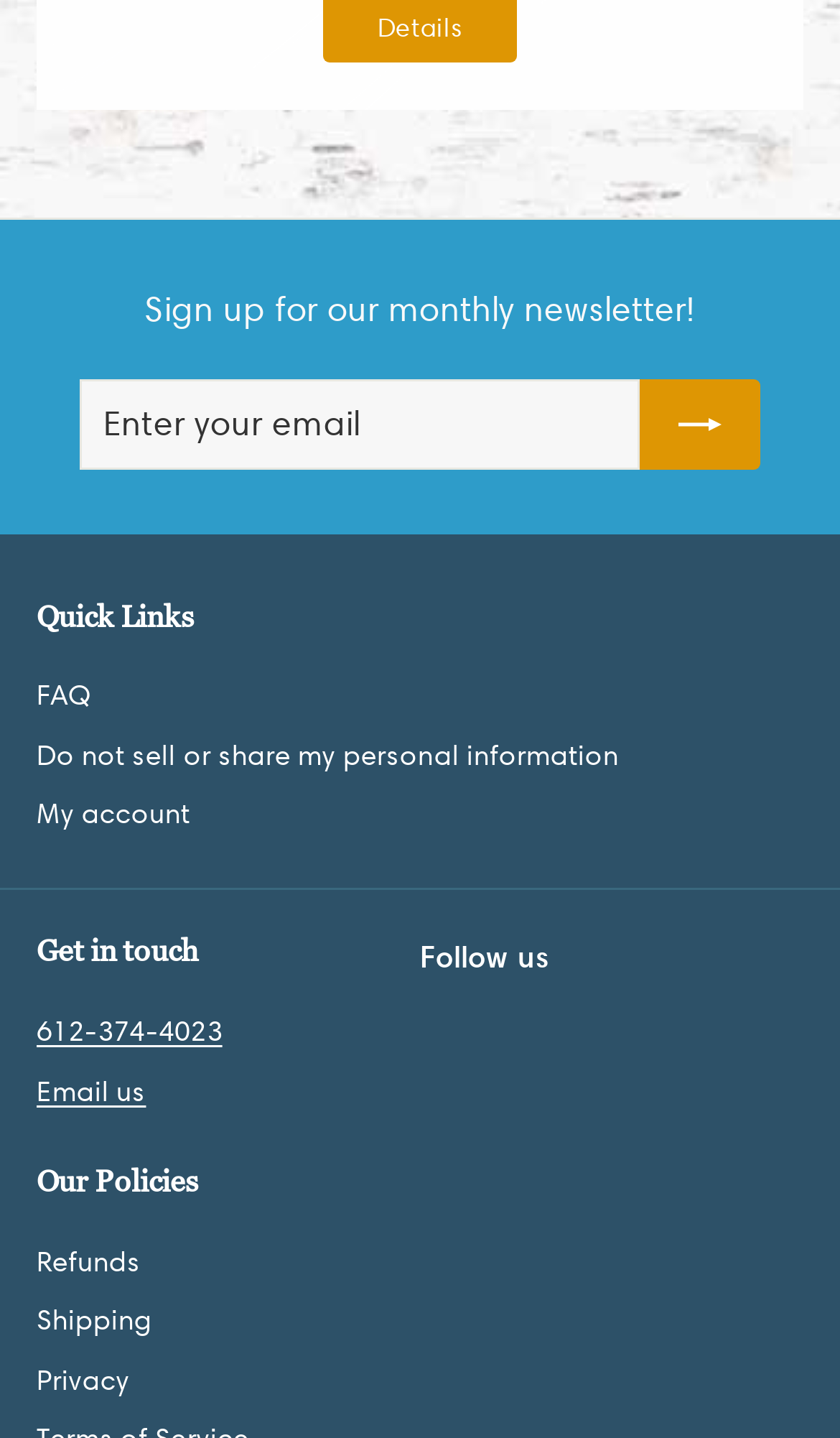Could you indicate the bounding box coordinates of the region to click in order to complete this instruction: "Enter email address".

[0.095, 0.263, 0.762, 0.326]